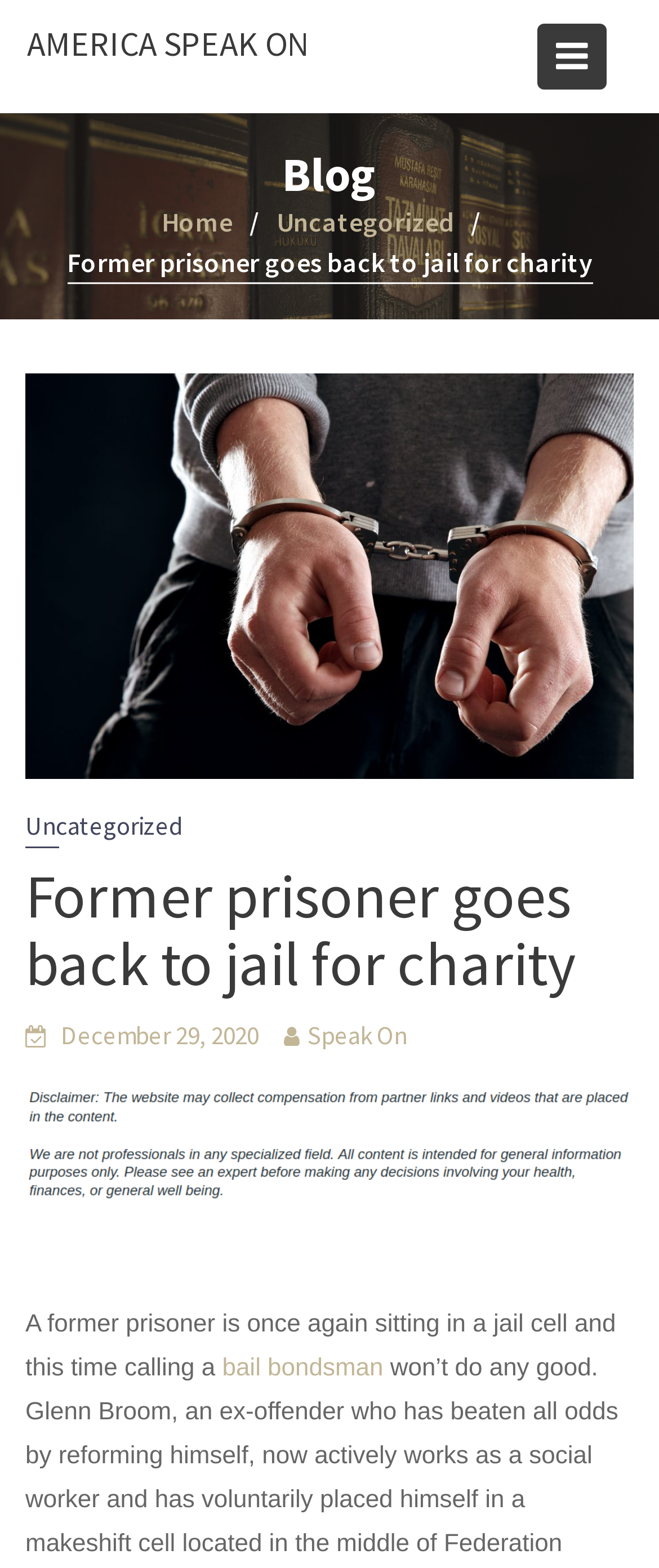Determine the bounding box coordinates for the clickable element to execute this instruction: "Click the America Speak On link". Provide the coordinates as four float numbers between 0 and 1, i.e., [left, top, right, bottom].

[0.041, 0.014, 0.472, 0.041]